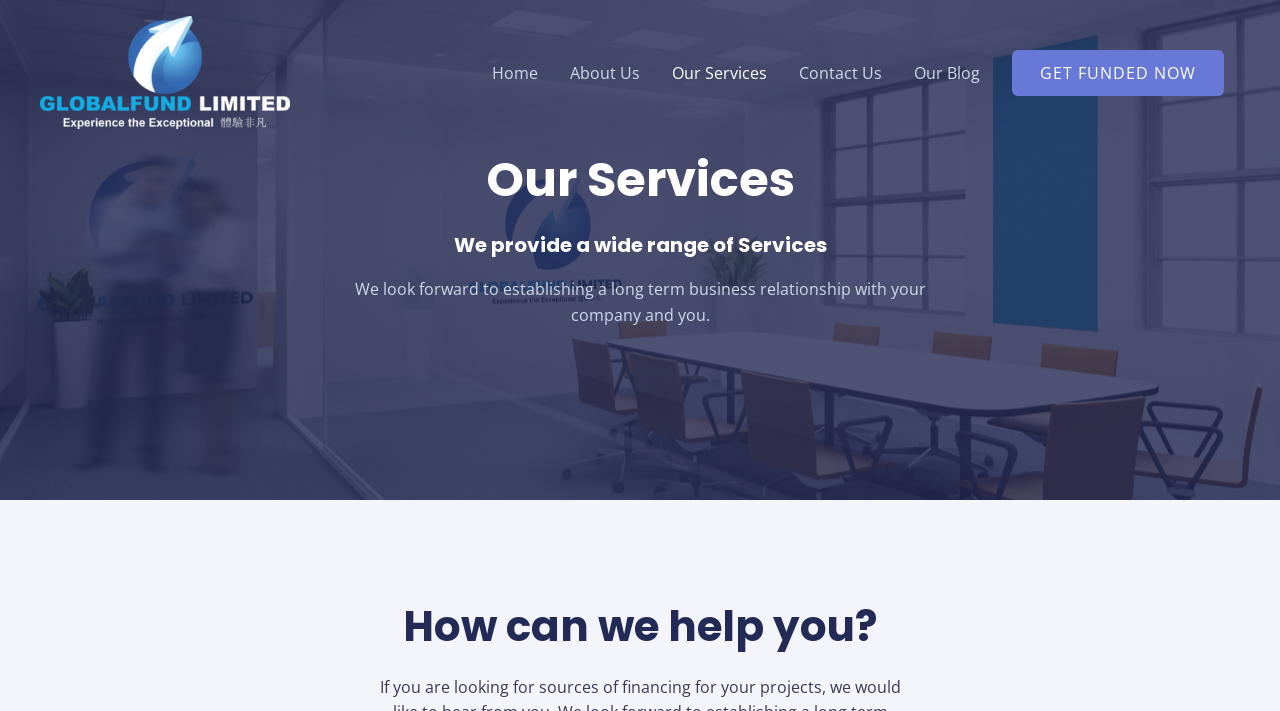What is the name of the company?
Please ensure your answer is as detailed and informative as possible.

The company name can be found in the top-left corner of the webpage, where it is written as 'Our Services - Global Fund Limited' and also has a corresponding image with the same name.